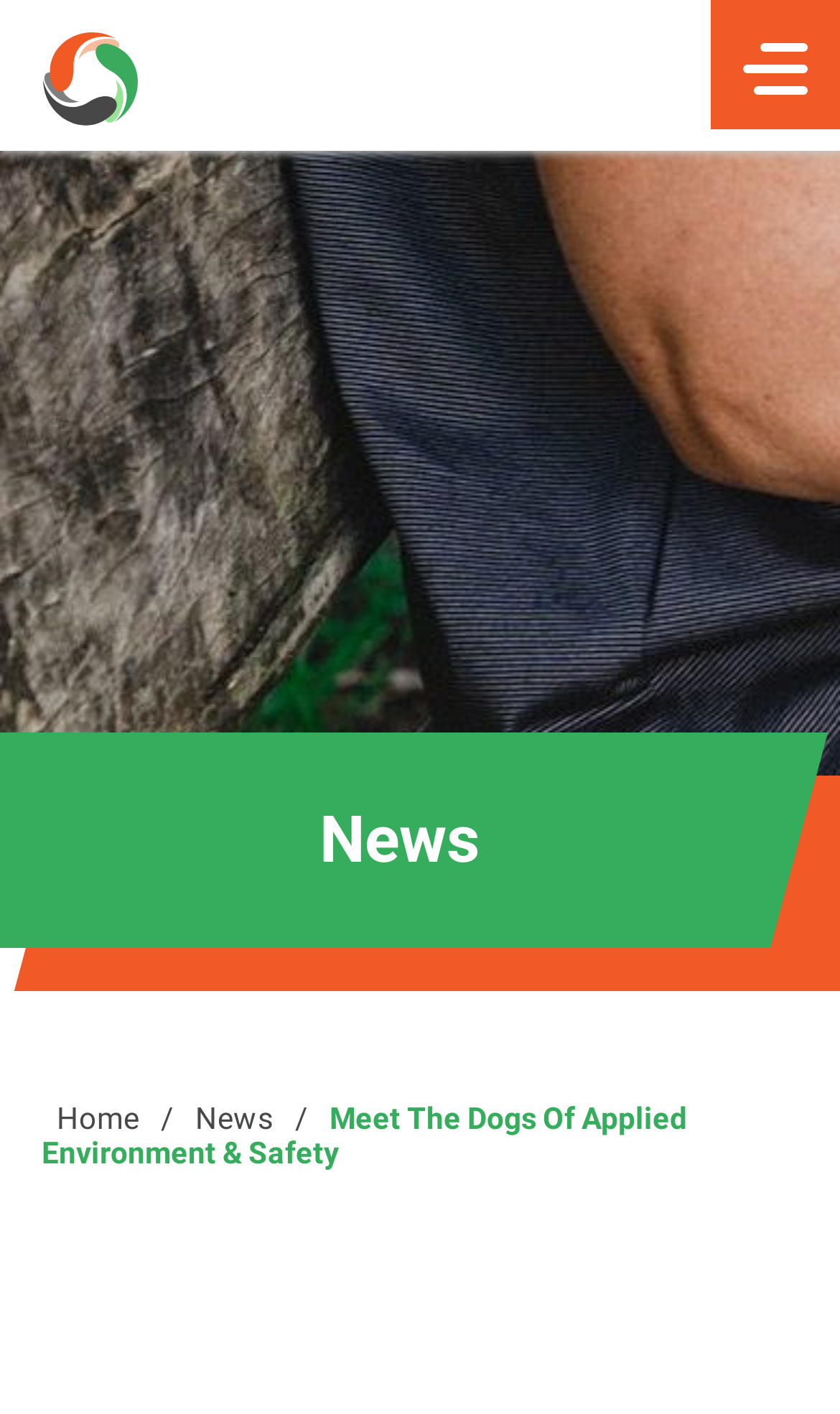Please determine the primary heading and provide its text.

Meet the dogs of Applied Environment & Safety